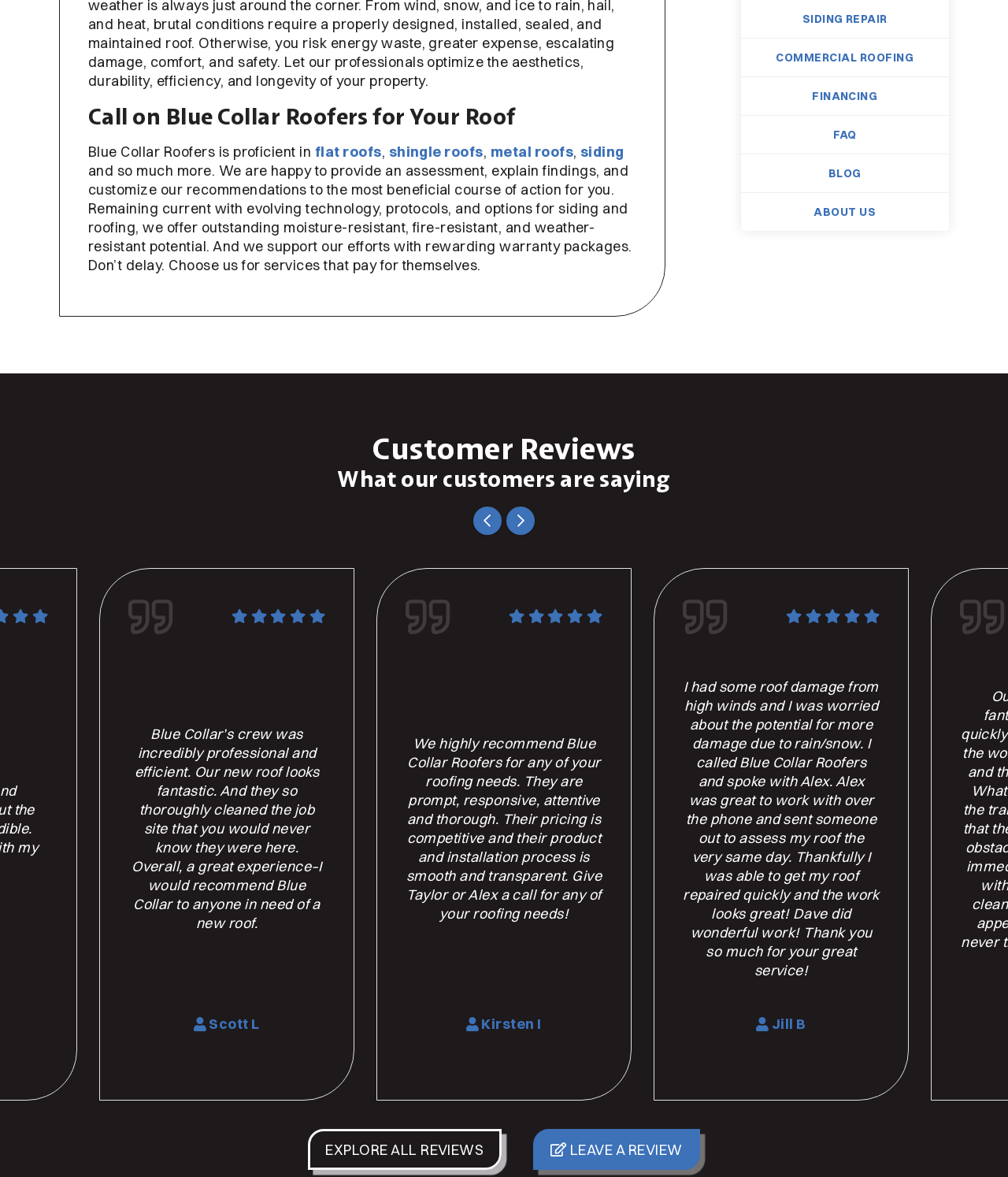Identify the bounding box coordinates for the UI element described as follows: "aria-label="Go to last slide"". Ensure the coordinates are four float numbers between 0 and 1, formatted as [left, top, right, bottom].

[0.469, 0.43, 0.498, 0.455]